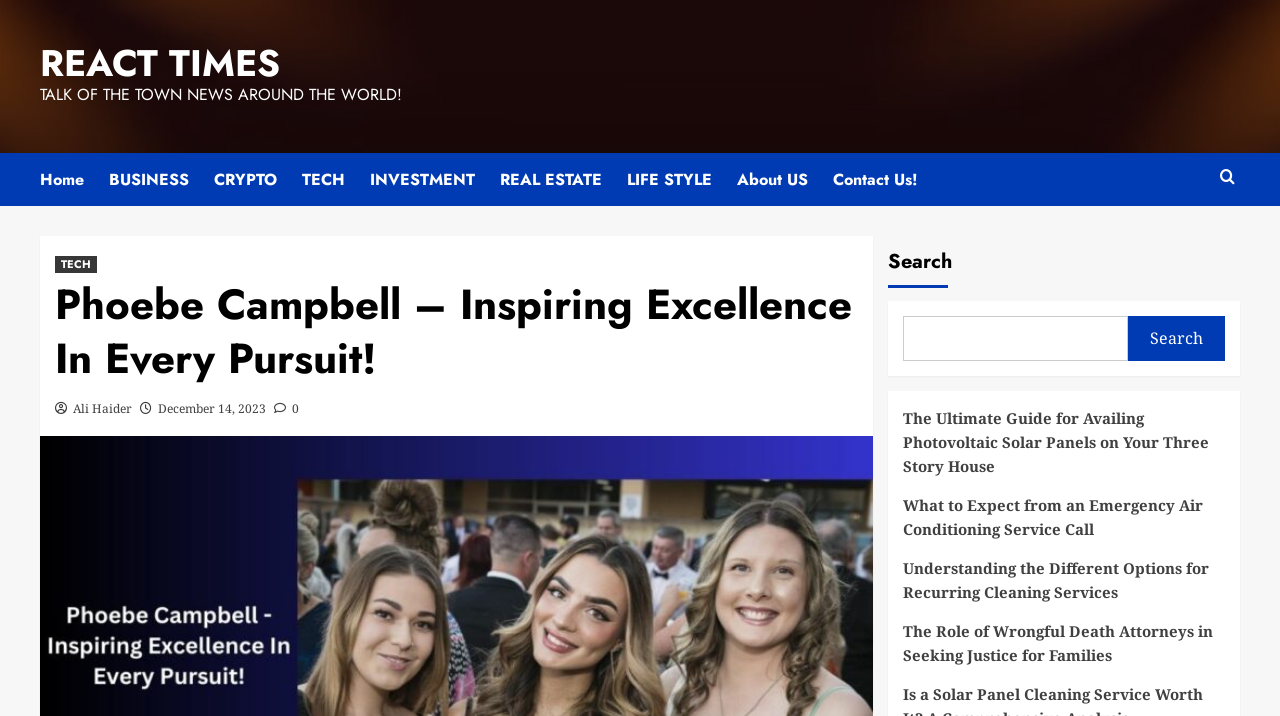Identify and provide the title of the webpage.

Phoebe Campbell – Inspiring Excellence In Every Pursuit!